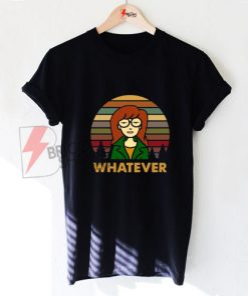Answer the question using only one word or a concise phrase: What is the word displayed in bold lettering on the t-shirt?

WHATEVER